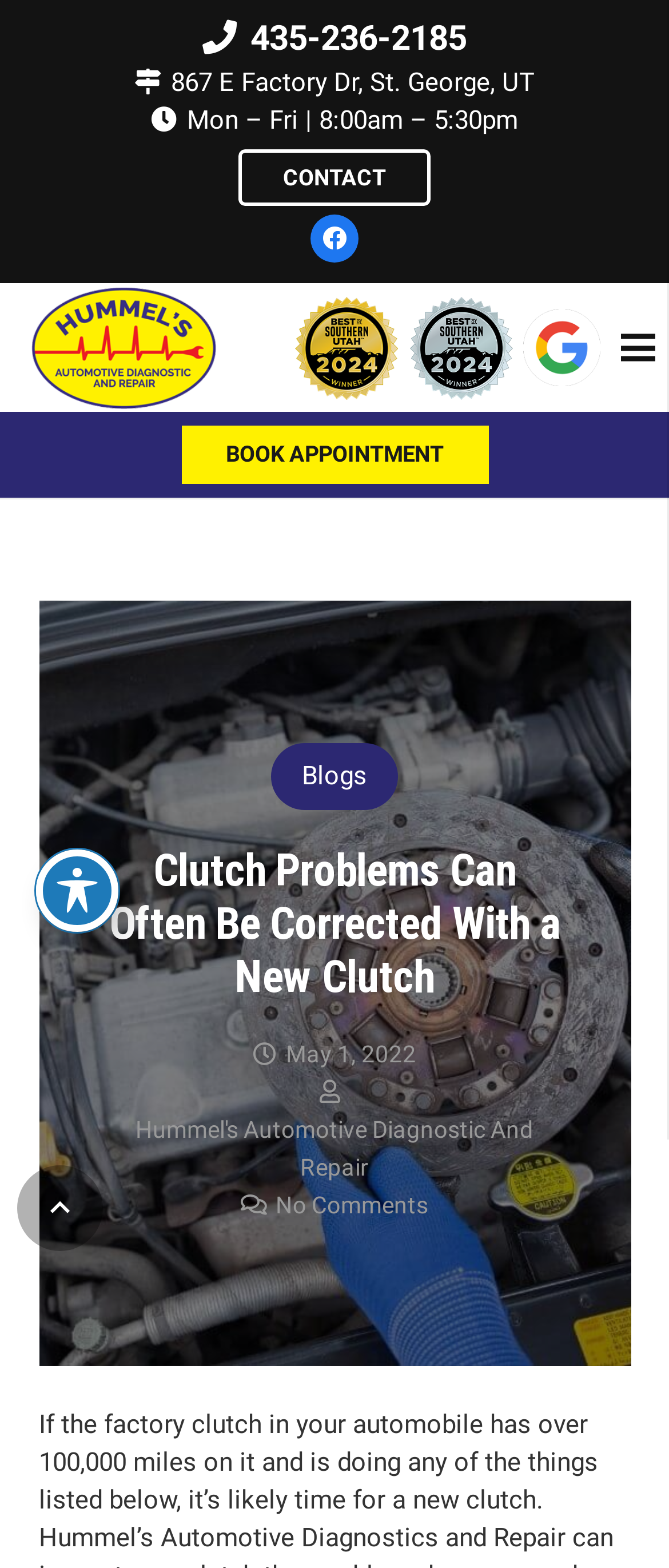Find the bounding box of the element with the following description: "aria-label="Toggle Accessibility Toolbar"". The coordinates must be four float numbers between 0 and 1, formatted as [left, top, right, bottom].

[0.054, 0.542, 0.177, 0.594]